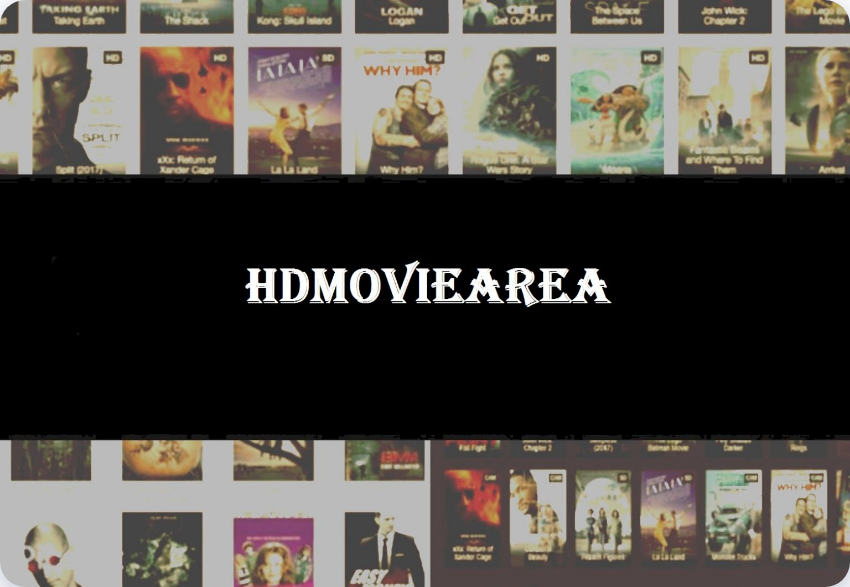What type of films are available on the site?
Please answer the question with a detailed response using the information from the screenshot.

The presence of various movie thumbnails surrounding the logo suggests a rich collection of films available on the site, including notable titles and genres, specifically Hindi, Tamil, Telugu, and other films.